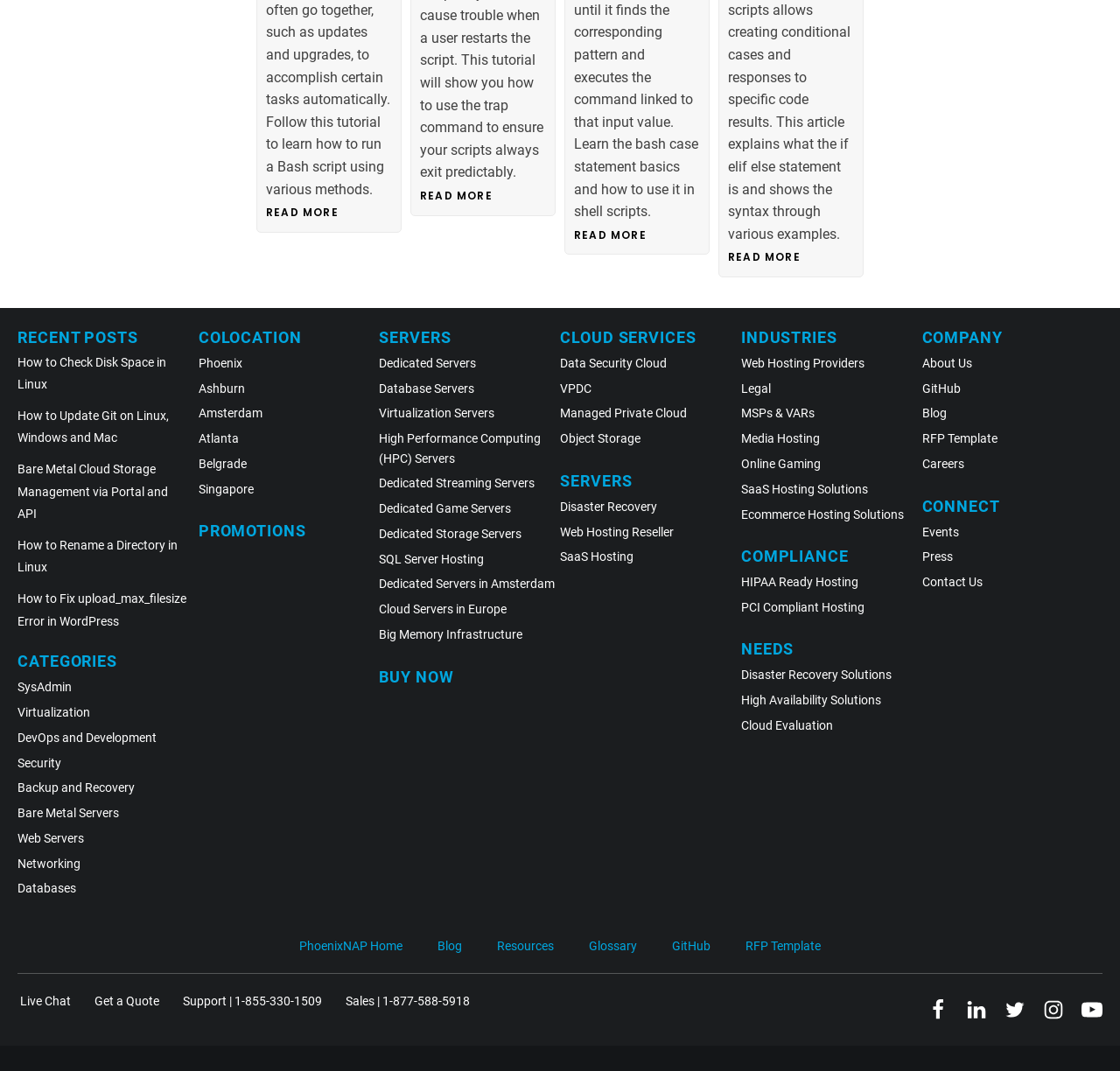Using the element description provided, determine the bounding box coordinates in the format (top-left x, top-left y, bottom-right x, bottom-right y). Ensure that all values are floating point numbers between 0 and 1. Element description: High Performance Computing (HPC) Servers

[0.339, 0.336, 0.5, 0.378]